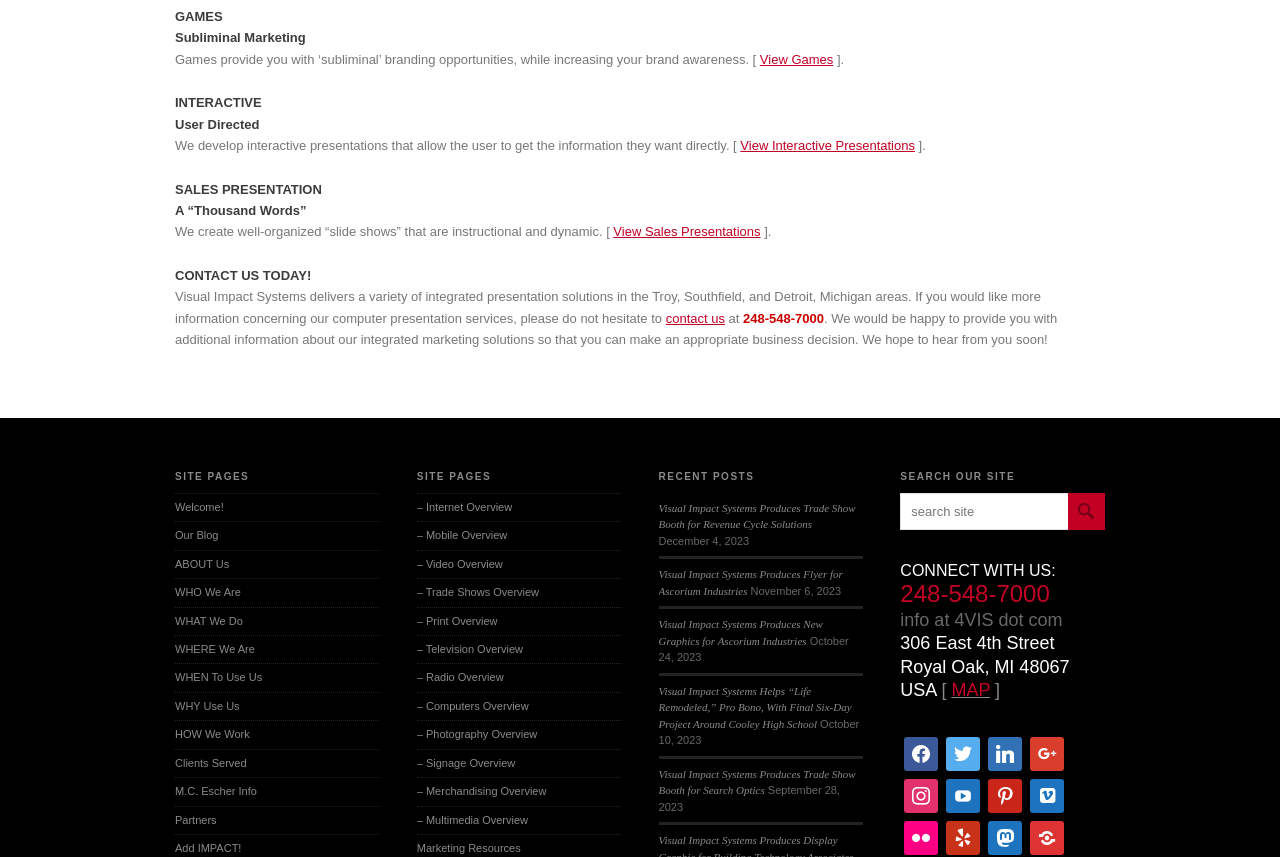Please find the bounding box for the UI element described by: "– Television Overview".

[0.326, 0.742, 0.485, 0.775]